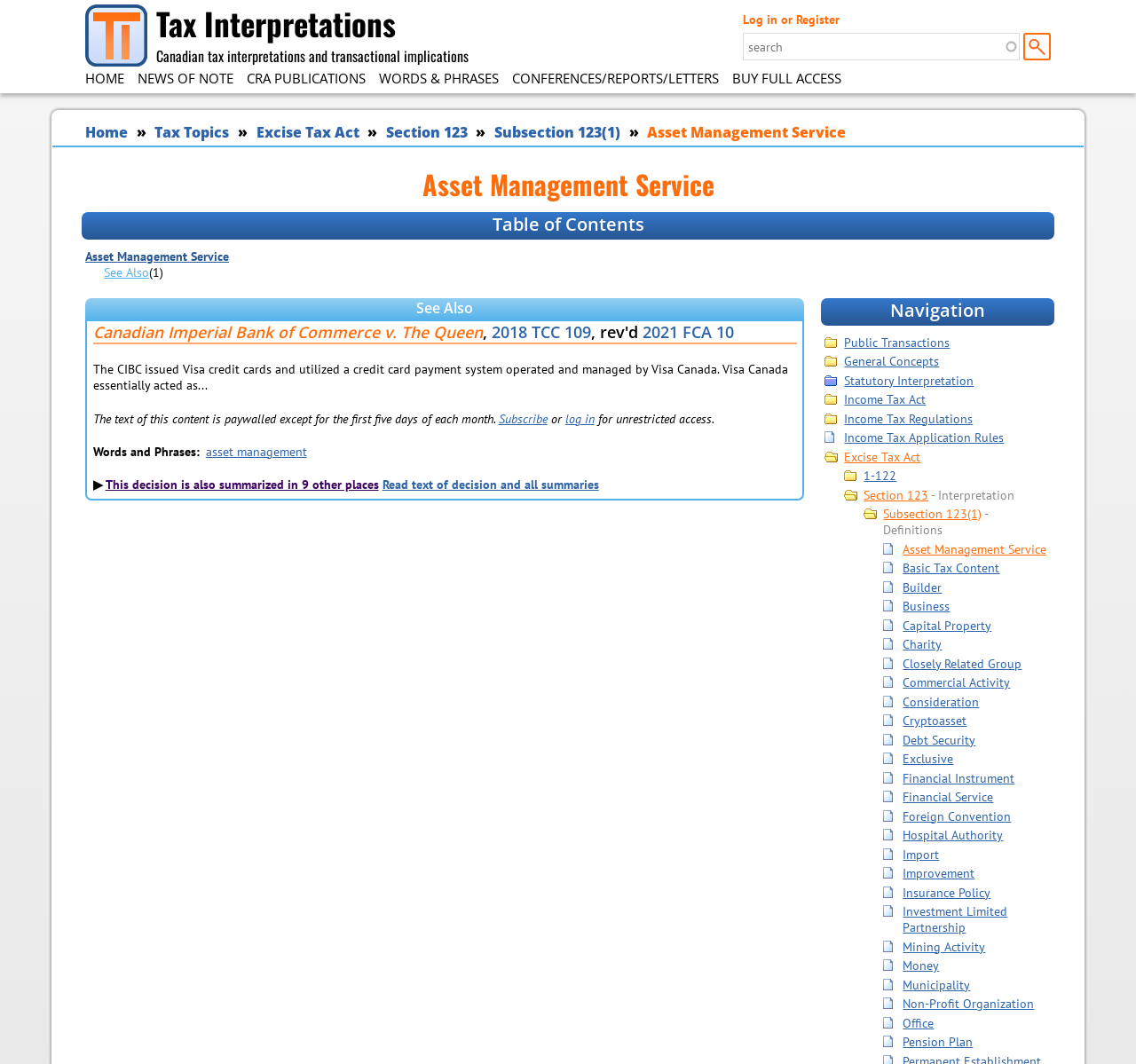Identify the bounding box of the HTML element described here: "Municipality". Provide the coordinates as four float numbers between 0 and 1: [left, top, right, bottom].

[0.795, 0.918, 0.854, 0.933]